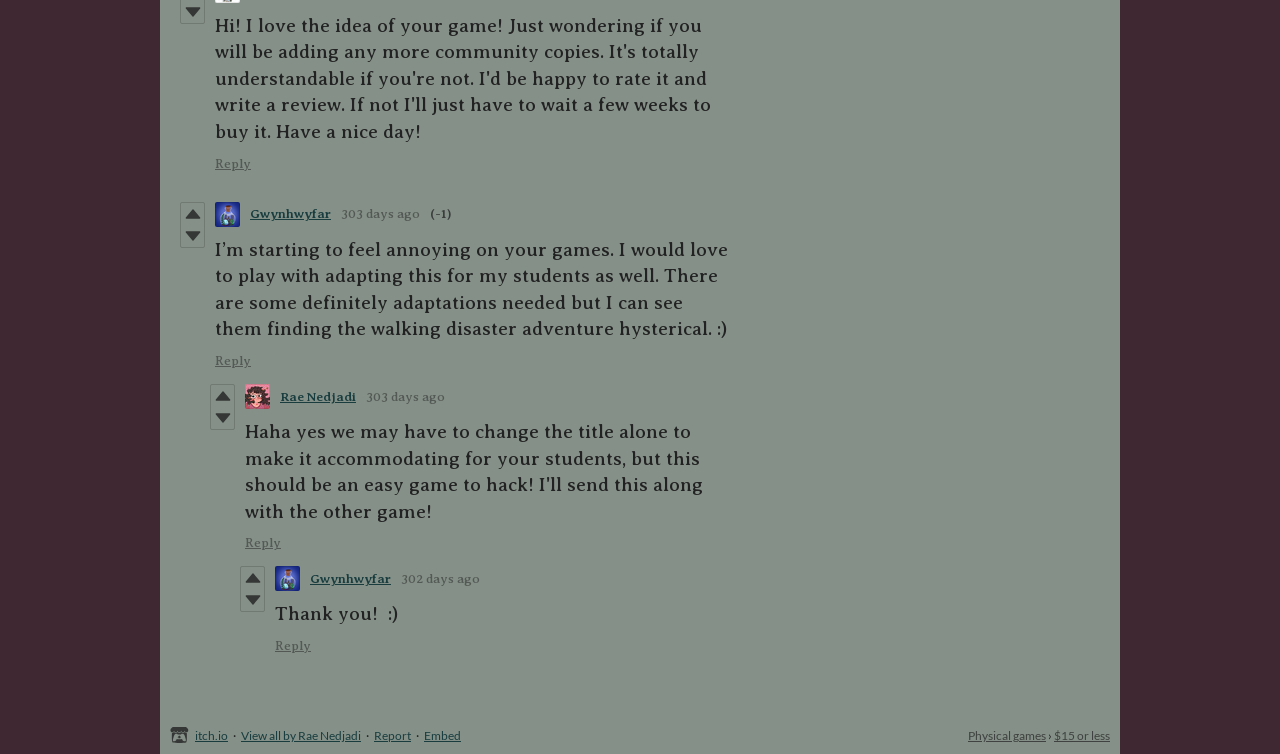Identify the bounding box coordinates of the area you need to click to perform the following instruction: "Filter games by price $15 or less".

[0.823, 0.965, 0.867, 0.985]